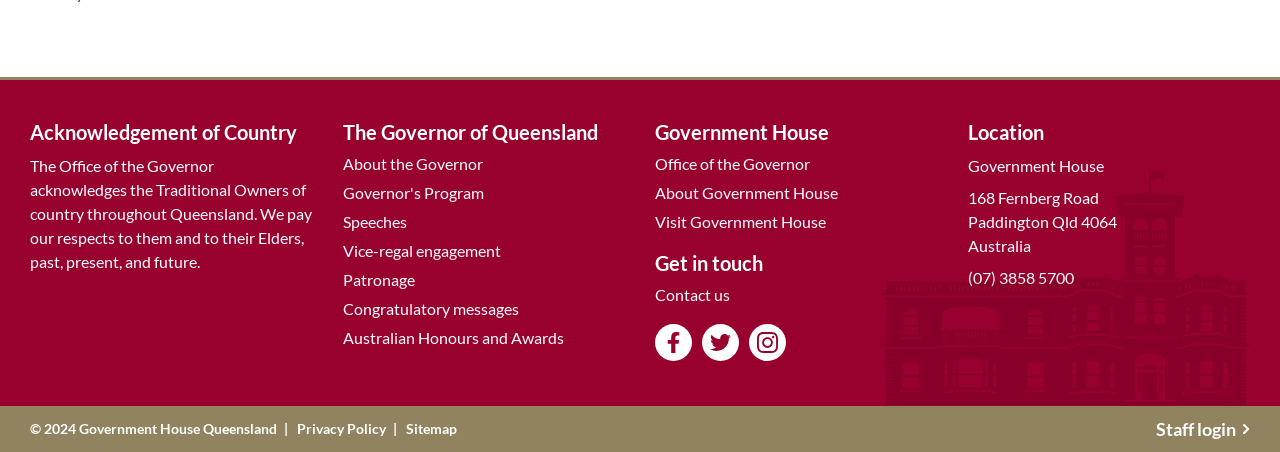Point out the bounding box coordinates of the section to click in order to follow this instruction: "Visit Government House".

[0.512, 0.458, 0.645, 0.522]